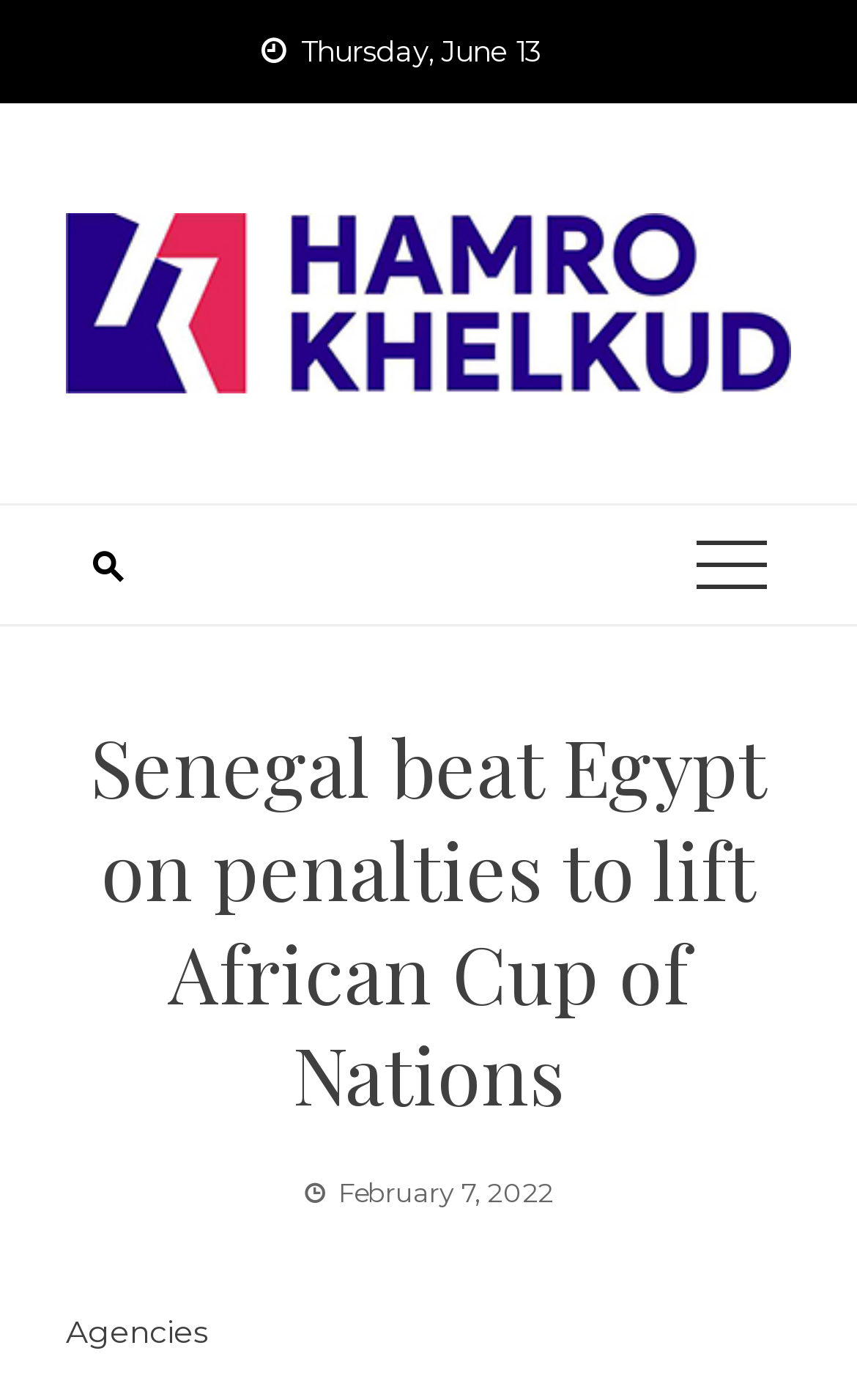Can you identify and provide the main heading of the webpage?

Senegal beat Egypt on penalties to lift African Cup of Nations